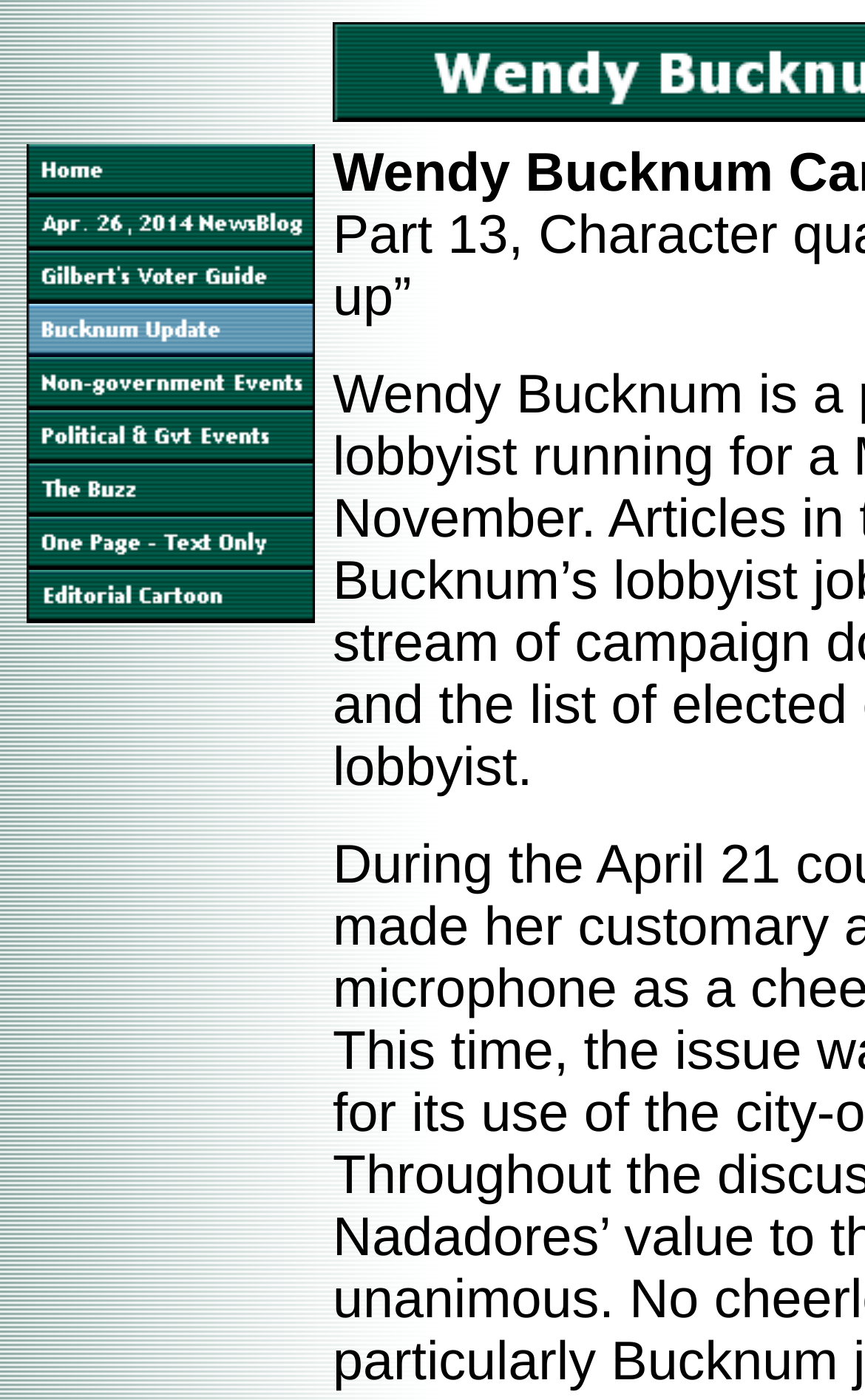Describe all significant elements and features of the webpage.

The webpage is titled "Wendy Bucknum Campaign Update". At the top, there is a layout table that spans about a third of the page width. Within this table, there are two rows. The first row has two cells, with the left cell being empty and the right cell containing a list of links. The second row also has two cells, with the left cell being empty and the right cell containing another list of links.

The list of links in the right cell of the first row includes "Home", "Apr. 26, 2014 NewsBlog", "Gilbert's Voter Guide", "Bucknum Update", "Non-government Events", "Political & Gvt Events", "The Buzz", "One Page - Text Only", and "Editorial Cartoon". Each link has a corresponding image. These links are arranged vertically, with "Home" at the top and "Editorial Cartoon" at the bottom.

To the right of the layout table, there are two empty cells that take up a small portion of the page width.